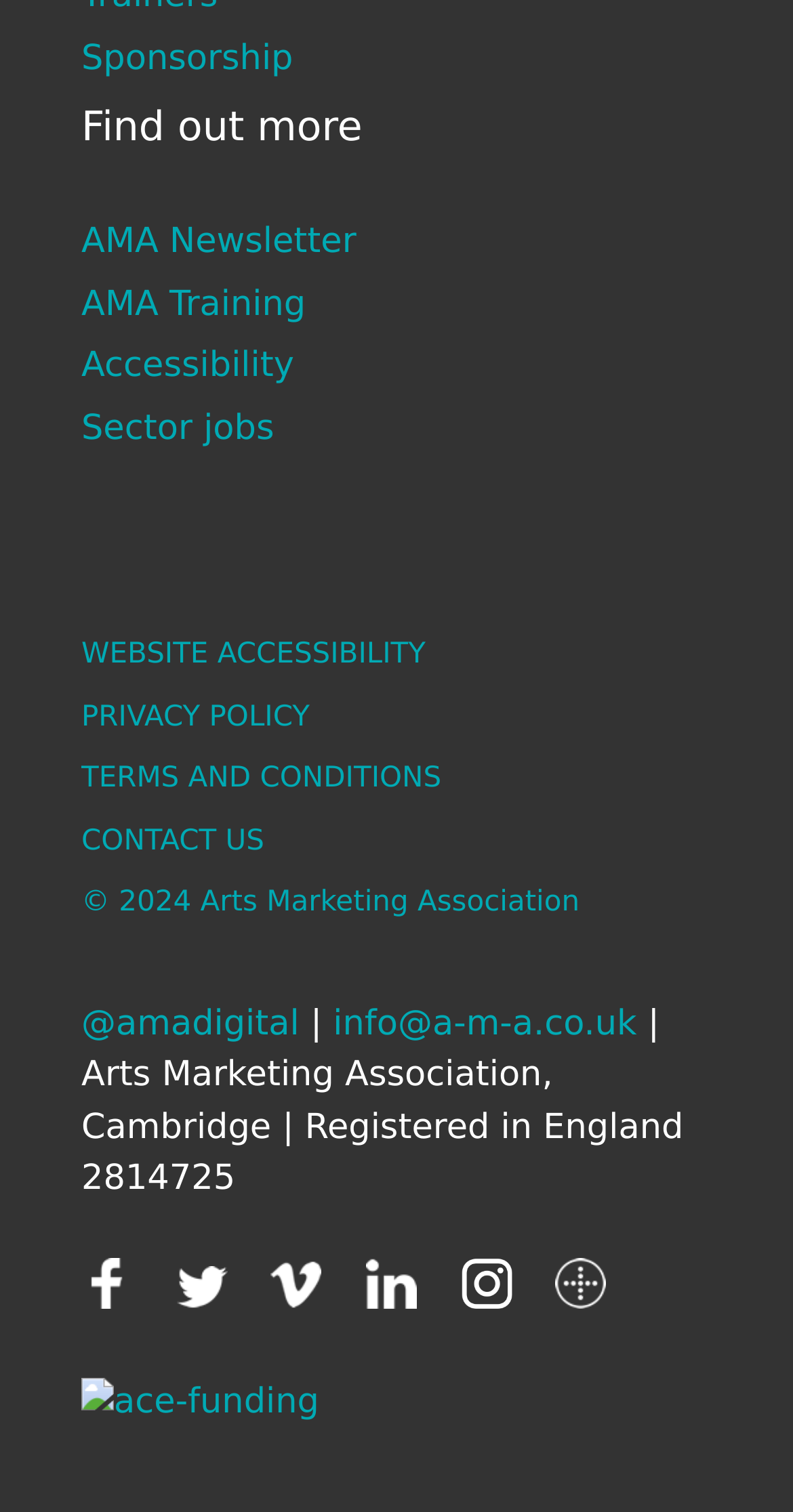Using the provided description: "@amadigital", find the bounding box coordinates of the corresponding UI element. The output should be four float numbers between 0 and 1, in the format [left, top, right, bottom].

[0.103, 0.664, 0.378, 0.69]